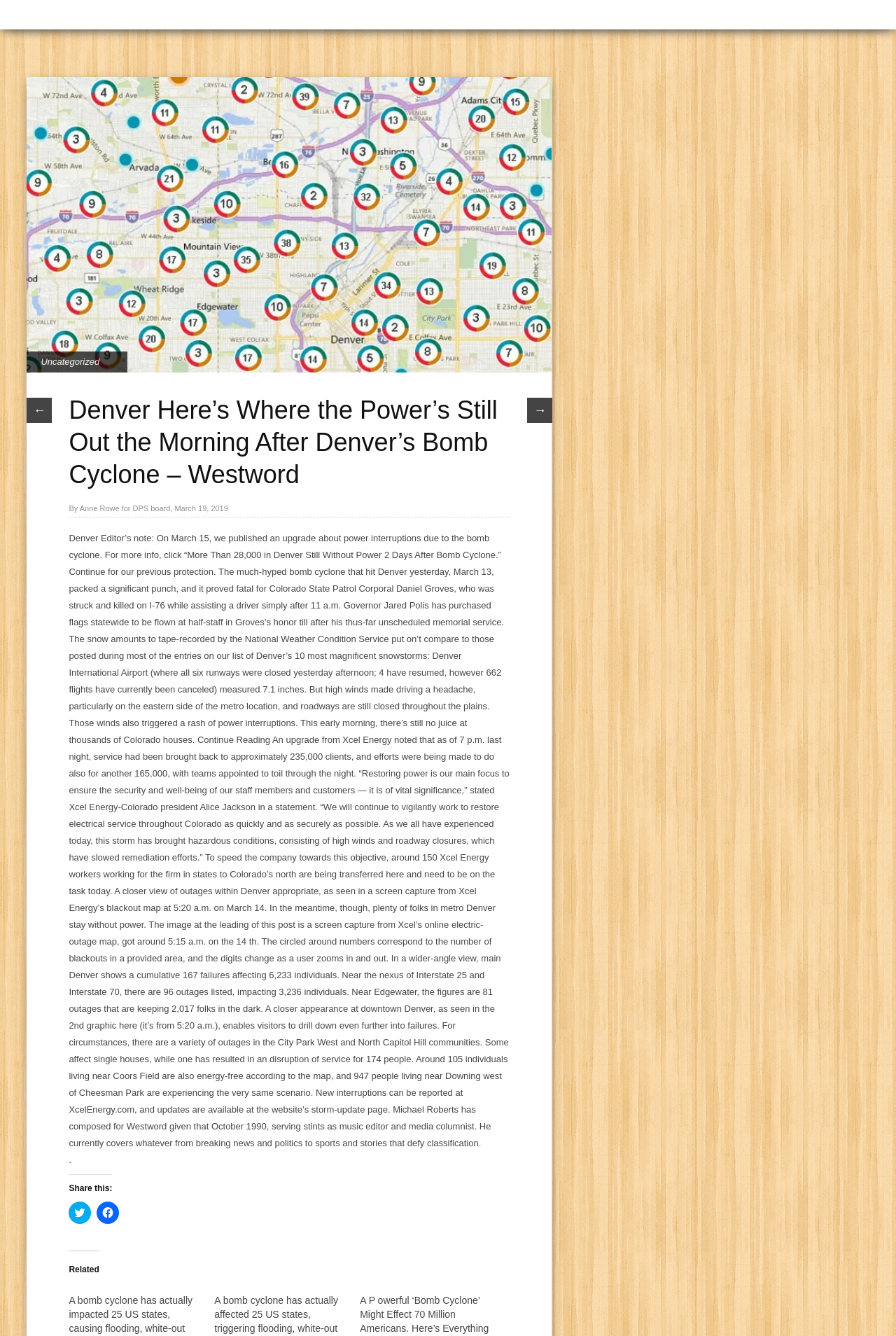How many people are affected by power outages near Coors Field?
Refer to the screenshot and respond with a concise word or phrase.

105